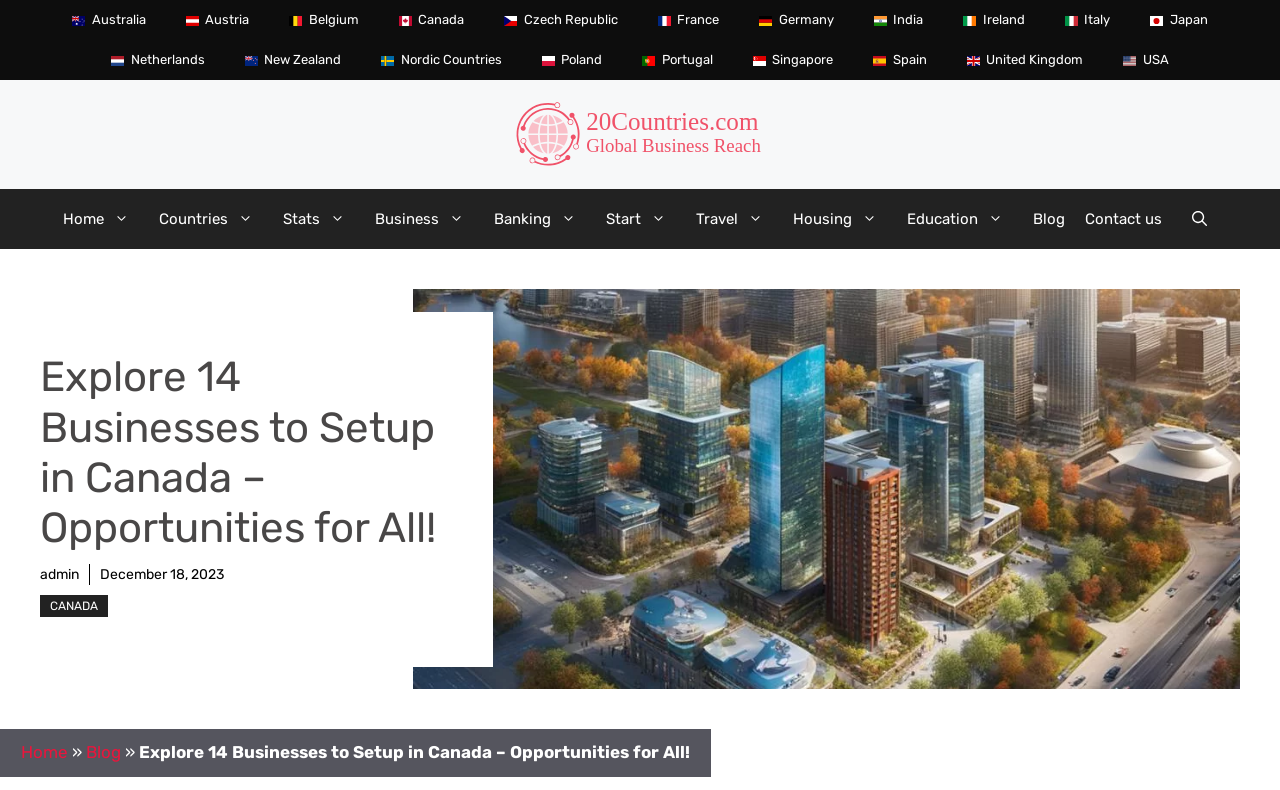How many links are in the primary navigation menu? Observe the screenshot and provide a one-word or short phrase answer.

12